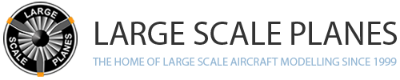Elaborate on all the features and components visible in the image.

The image features the logo of "Large Scale Planes," a community dedicated to enthusiasts of large-scale aircraft modeling since 1999. The logo prominently displays a stylized propeller and the bold text "LARGE SCALE PLANES," conveying a sense of precision and craftsmanship associated with model building. Beneath the main title, a subtitle reads "THE HOME OF LARGE-SCALE AIRCRAFT MODELLING SINCE 1999," establishing the website's long-standing history and expertise in the field. This visual identity reflects the passion and dedication of the modeling community, inviting both novice and experienced modelers to engage in discussions, share projects, and explore resources related to large-scale aircraft modeling.